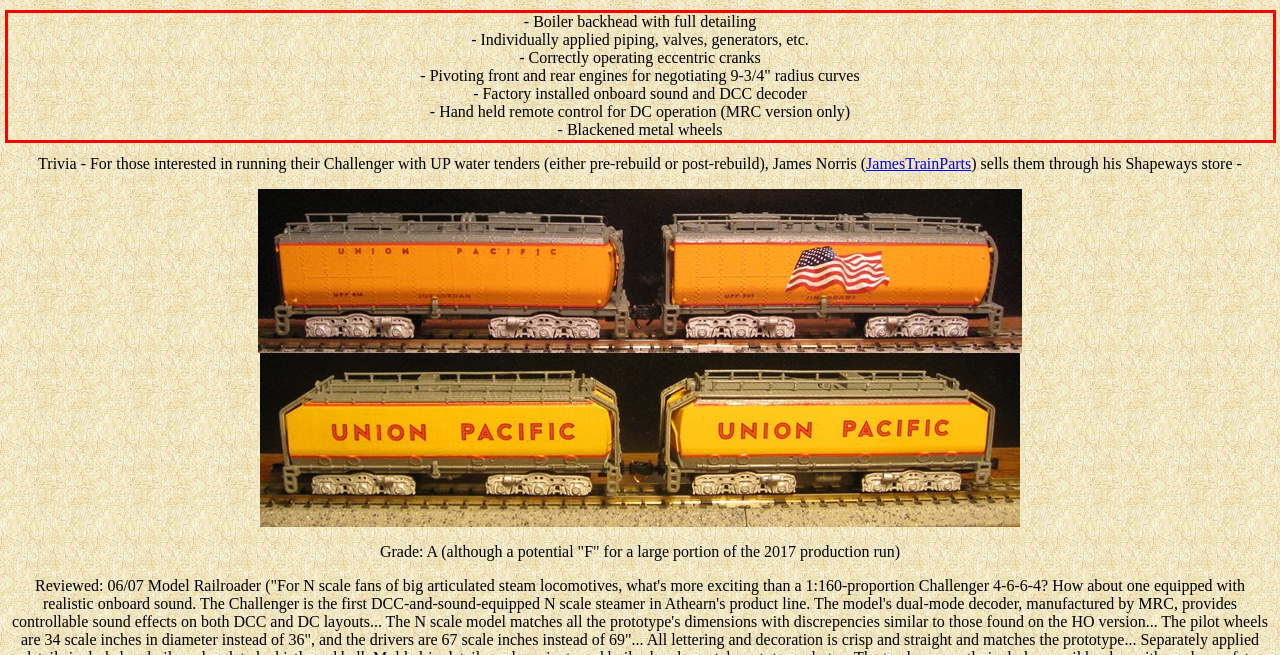Please look at the screenshot provided and find the red bounding box. Extract the text content contained within this bounding box.

- Boiler backhead with full detailing - Individually applied piping, valves, generators, etc. - Correctly operating eccentric cranks - Pivoting front and rear engines for negotiating 9-3/4" radius curves - Factory installed onboard sound and DCC decoder - Hand held remote control for DC operation (MRC version only) - Blackened metal wheels